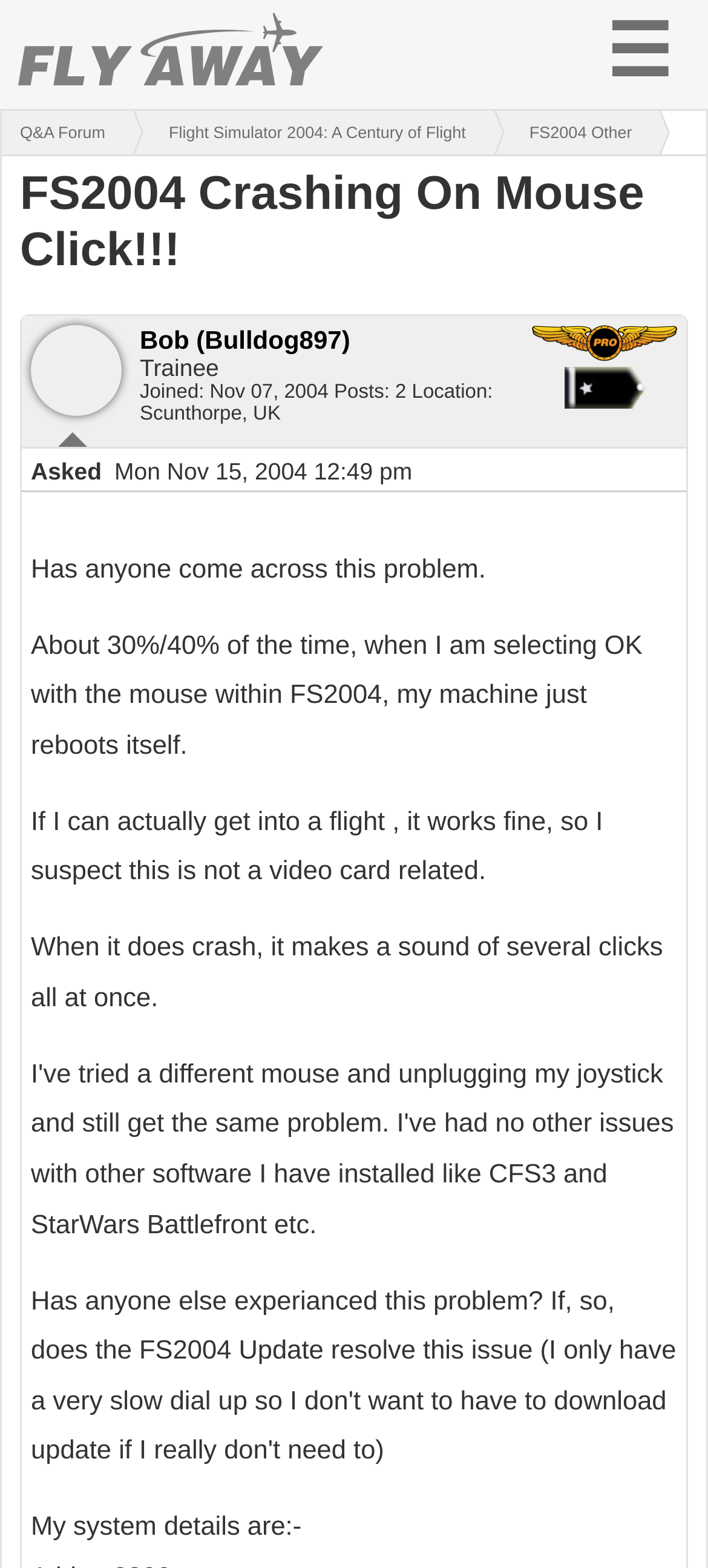Locate the UI element described as follows: "aria-label="Open Mobile Menu"". Return the bounding box coordinates as four float numbers between 0 and 1 in the order [left, top, right, bottom].

[0.805, 0.0, 1.0, 0.06]